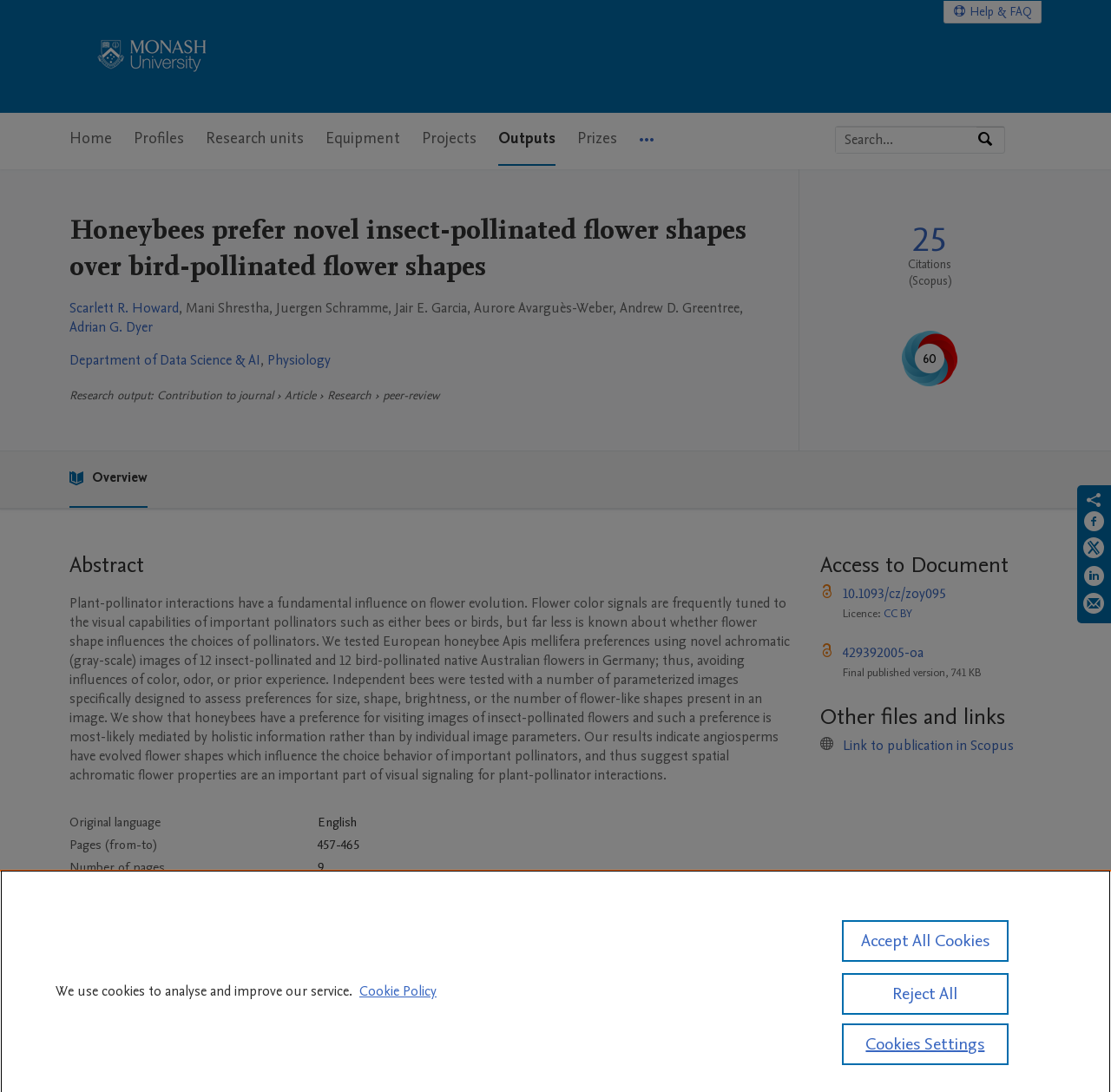Please pinpoint the bounding box coordinates for the region I should click to adhere to this instruction: "Contact GVP".

None